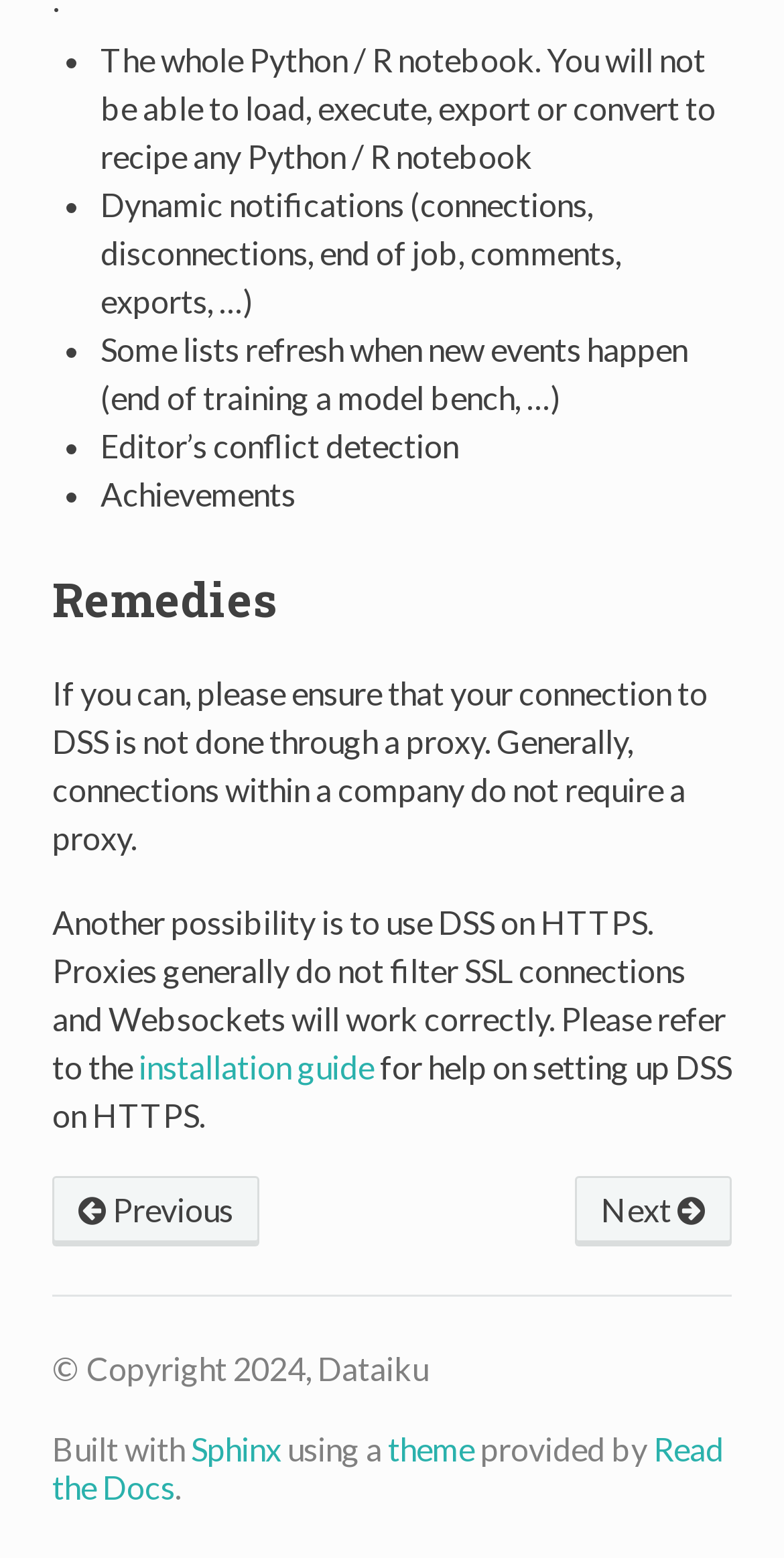What is the theme provided by?
Answer the question in a detailed and comprehensive manner.

I looked at the link element in the footer that says 'Read the Docs', which is mentioned as the provider of the theme.